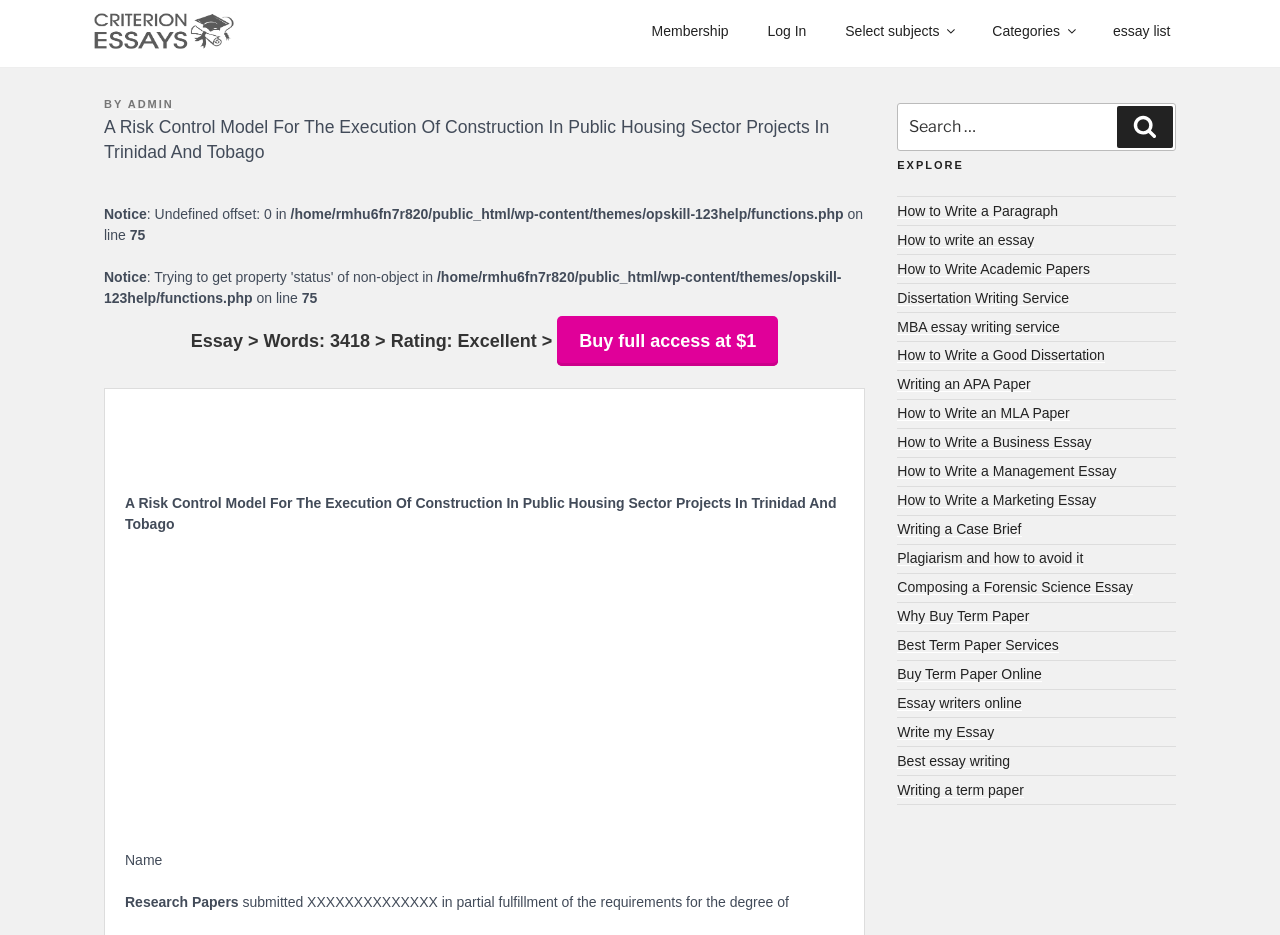From the webpage screenshot, predict the bounding box of the UI element that matches this description: "Best Term Paper Services".

[0.701, 0.682, 0.827, 0.699]